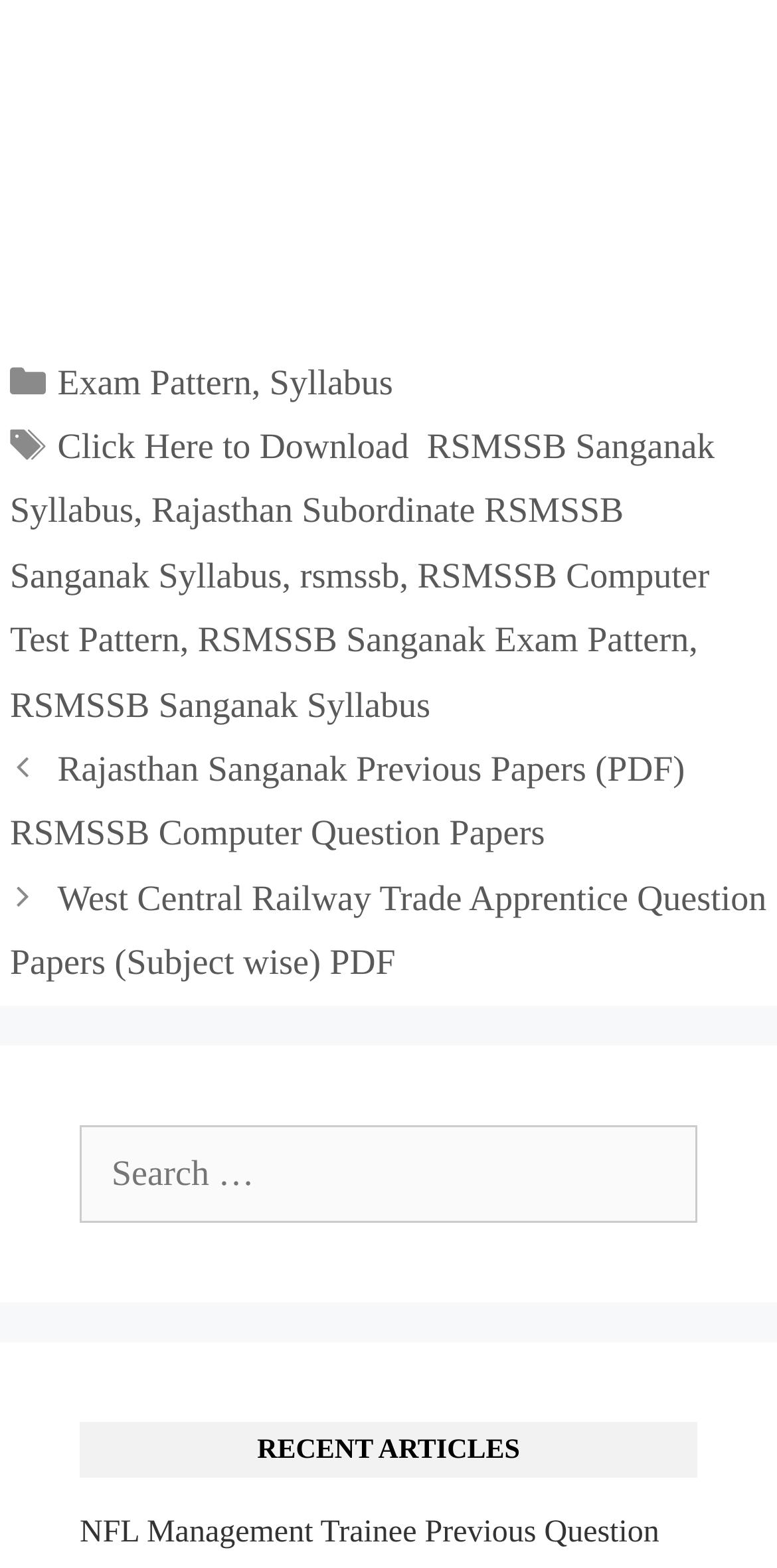Specify the bounding box coordinates of the region I need to click to perform the following instruction: "Search for something". The coordinates must be four float numbers in the range of 0 to 1, i.e., [left, top, right, bottom].

[0.103, 0.717, 0.897, 0.779]